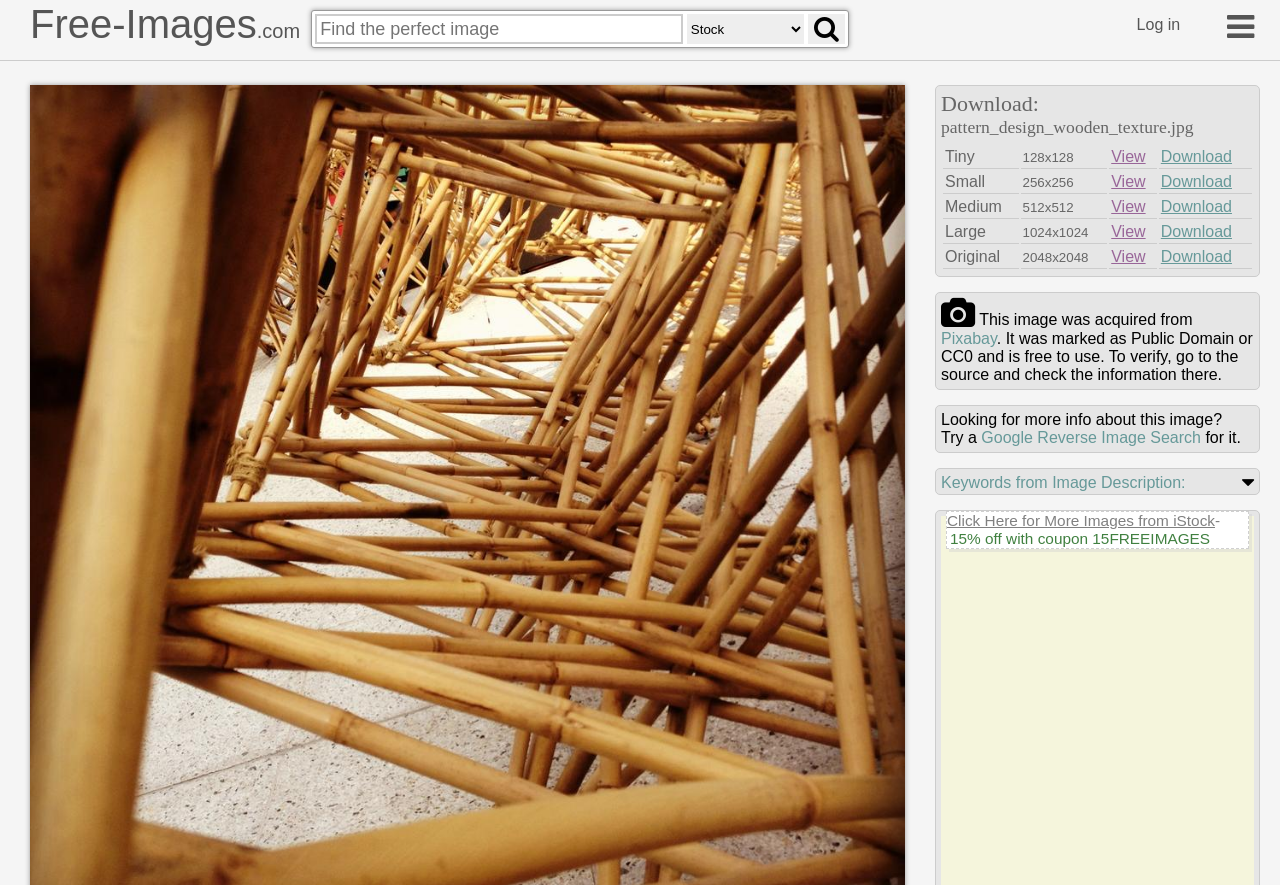Determine the bounding box coordinates of the section to be clicked to follow the instruction: "View image details on Pixabay". The coordinates should be given as four float numbers between 0 and 1, formatted as [left, top, right, bottom].

[0.735, 0.373, 0.779, 0.392]